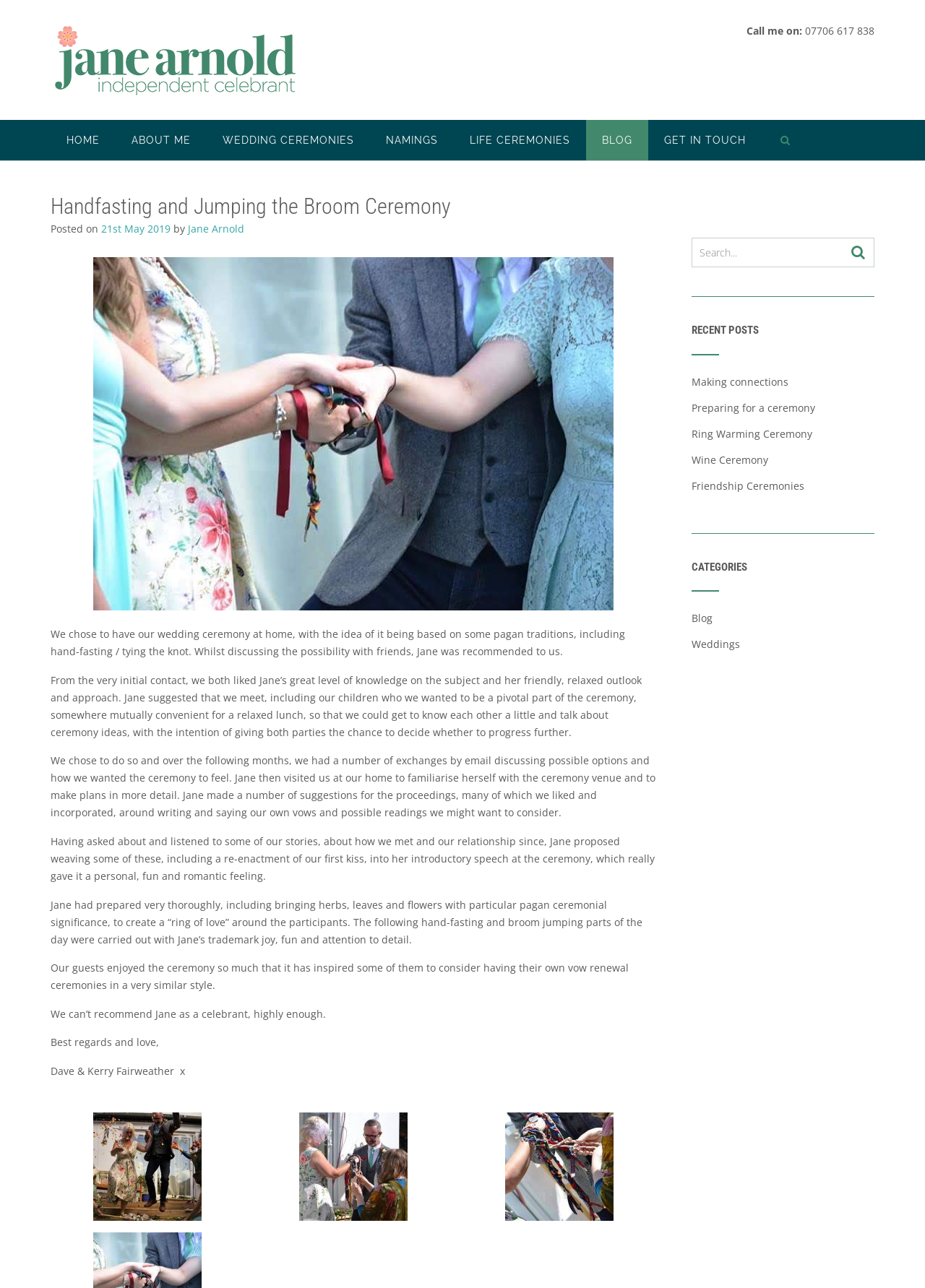Please provide a short answer using a single word or phrase for the question:
What is the topic of the blog post?

Handfasting and Jumping the Broom Ceremony